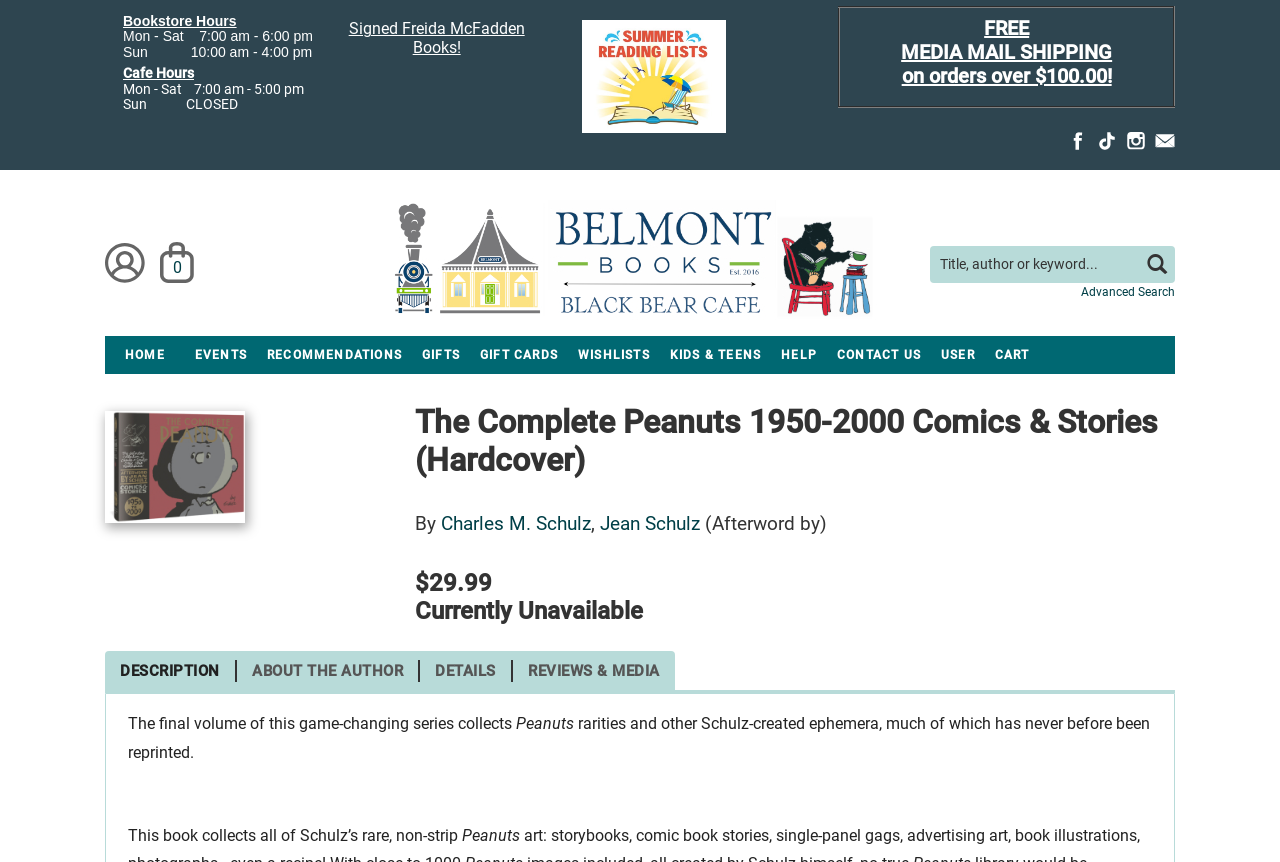Please find the bounding box coordinates of the element that needs to be clicked to perform the following instruction: "View cart". The bounding box coordinates should be four float numbers between 0 and 1, represented as [left, top, right, bottom].

[0.123, 0.275, 0.154, 0.334]